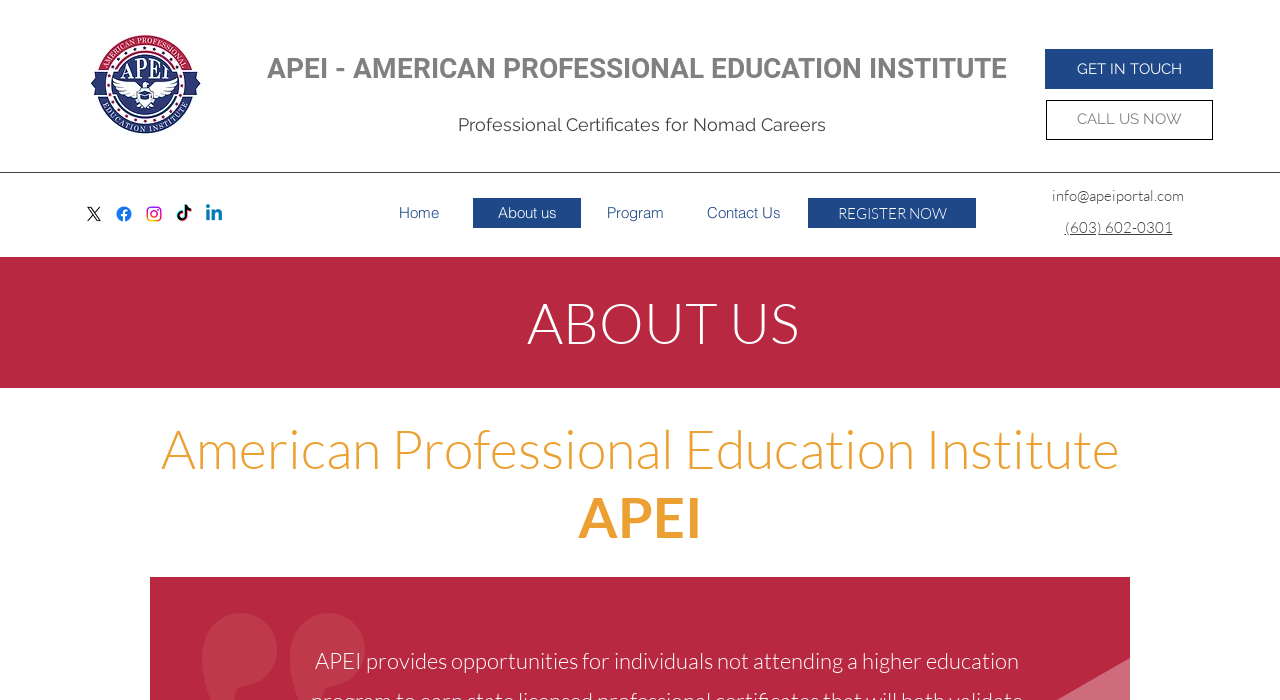Can you pinpoint the bounding box coordinates for the clickable element required for this instruction: "Call the phone number"? The coordinates should be four float numbers between 0 and 1, i.e., [left, top, right, bottom].

[0.832, 0.313, 0.916, 0.339]